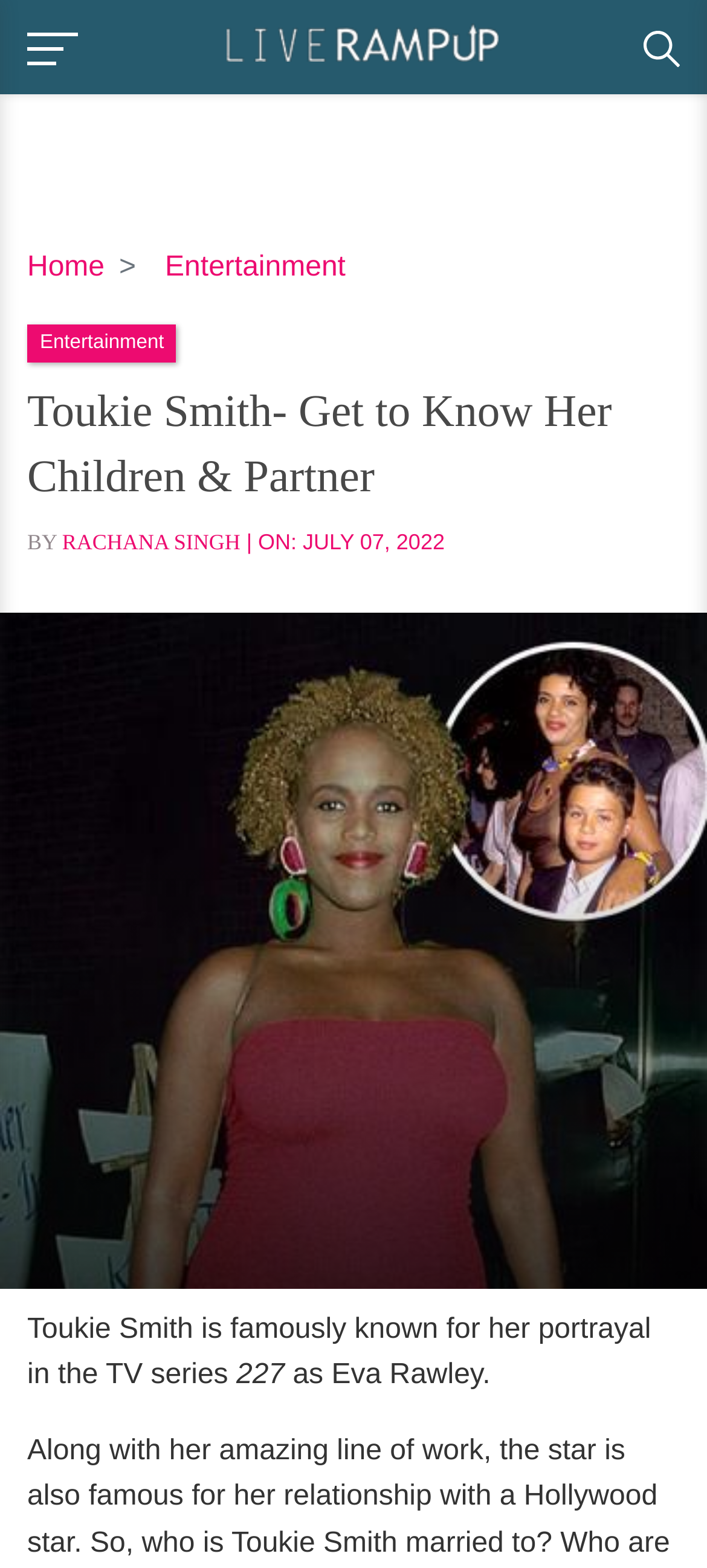What is the main heading displayed on the webpage? Please provide the text.

Toukie Smith- Get to Know Her Children & Partner